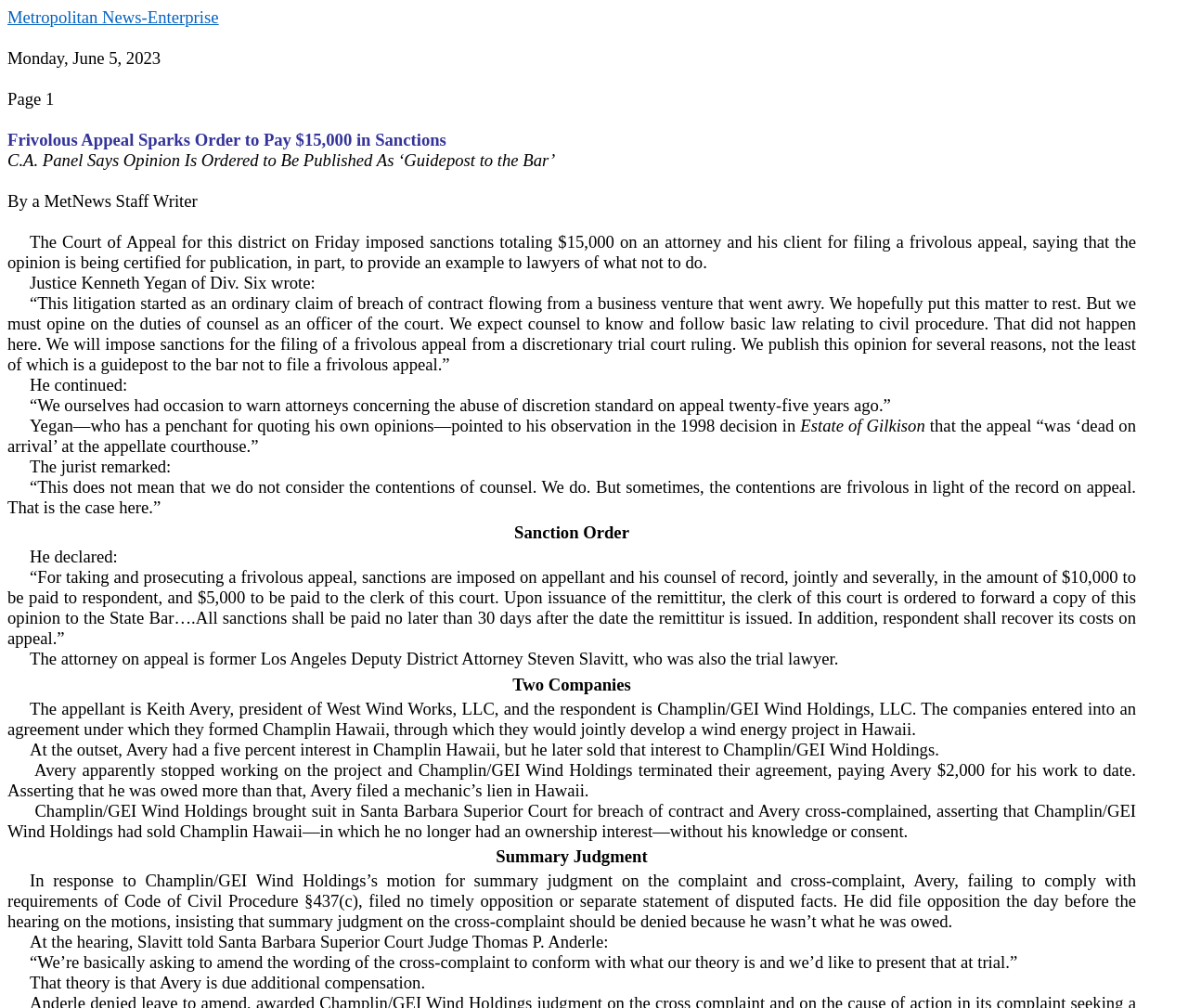Use a single word or phrase to answer the question: 
Who is the president of West Wind Works, LLC?

Keith Avery